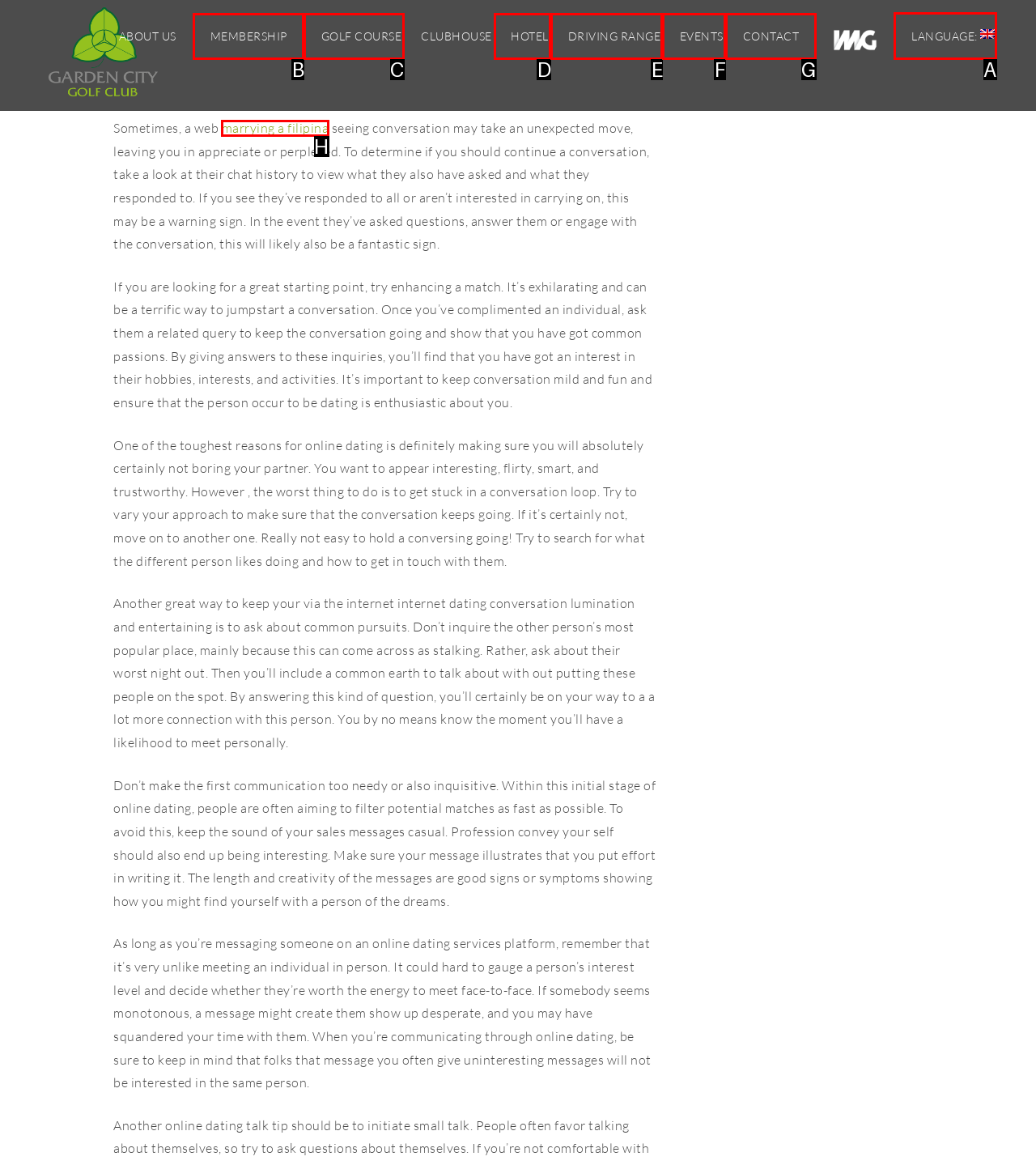Determine which option you need to click to execute the following task: Click the link '33'. Provide your answer as a single letter.

None